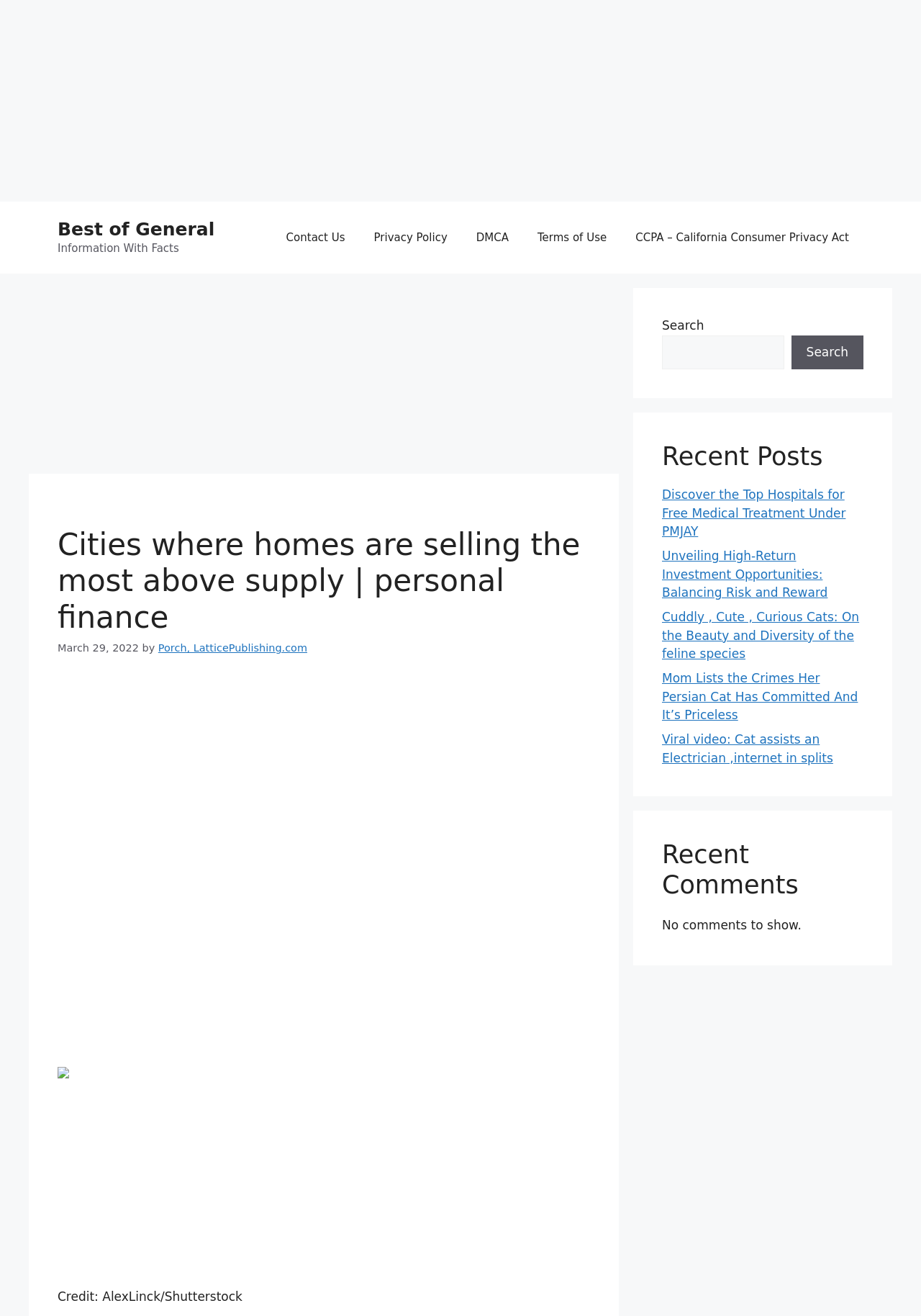Identify the bounding box coordinates of the specific part of the webpage to click to complete this instruction: "Check Recent Posts".

[0.719, 0.335, 0.938, 0.358]